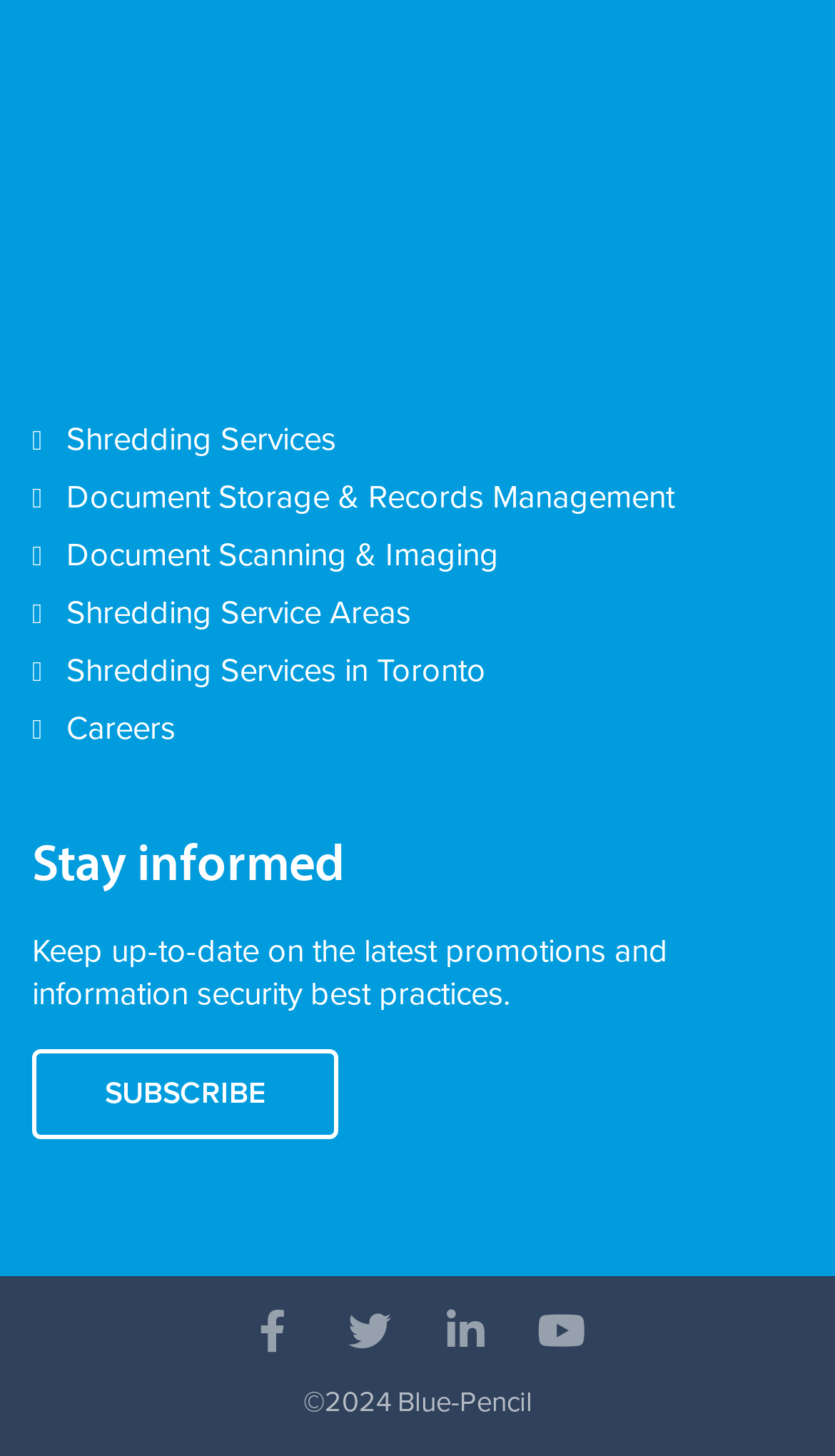What services does the company offer?
Give a detailed explanation using the information visible in the image.

The company offers various services, which are listed as links on the webpage. These services include Shredding Services, Document Storage & Records Management, and Document Scanning & Imaging.